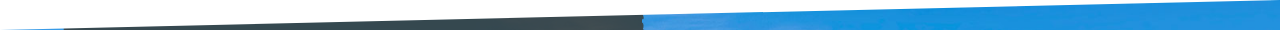Where is the Vanderhoof Water Aerodrome located?
Refer to the screenshot and deliver a thorough answer to the question presented.

The image announces the Vanderhoof Water Aerodrome, which is located on the Nechako River, as indicated by the adjacent content.